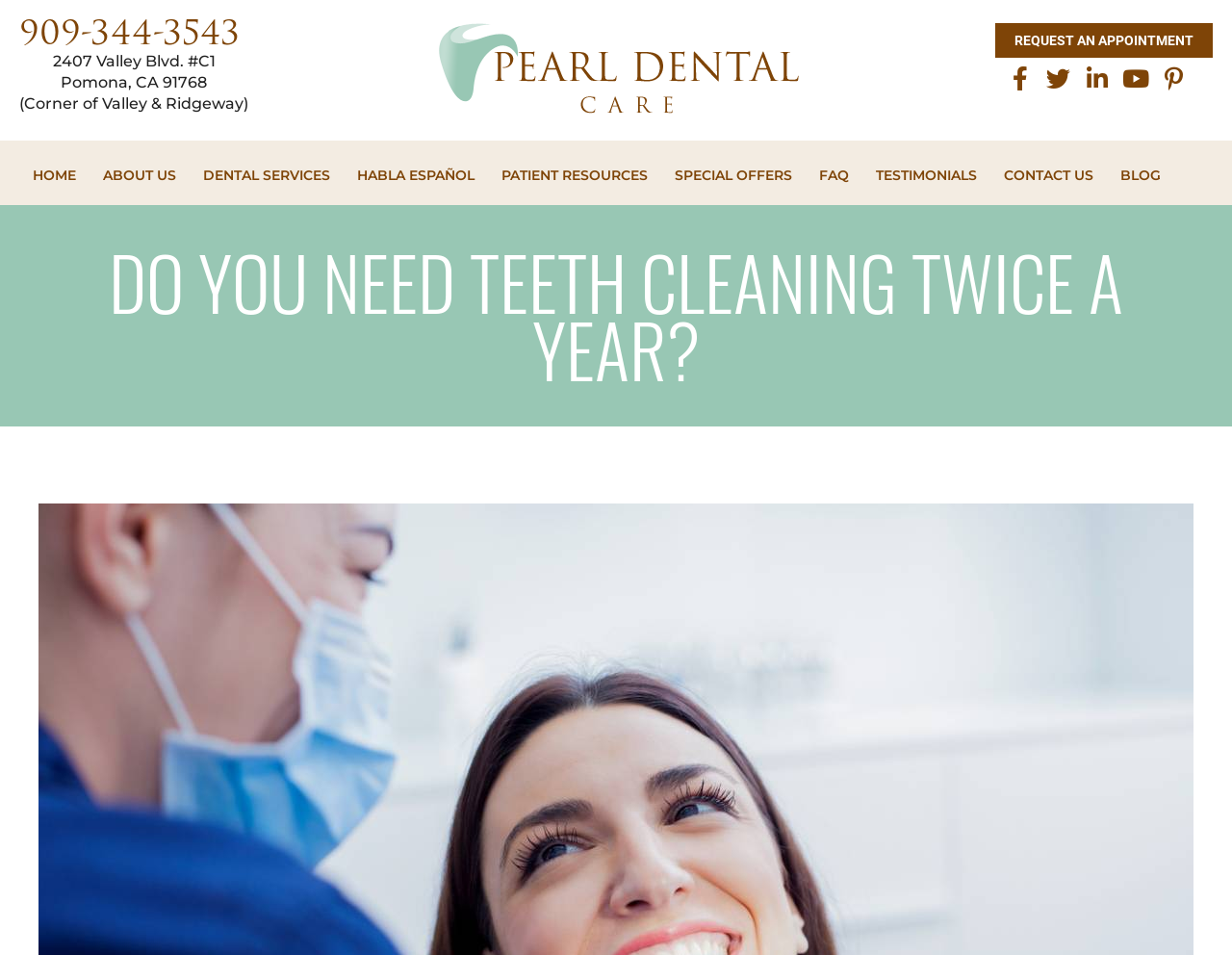Provide a comprehensive description of the webpage.

This webpage is about a dental care blog, specifically discussing the frequency of teeth cleaning. At the top left corner, there is a phone number "909-344-3543" and an address "2407 Valley Blvd. #C1, Pomona, CA 91768" with a description "(Corner of Valley & Ridgeway)". 

To the right of the address, there is a link to "Pearl Dental Care" accompanied by an image of the same name. Below these elements, there is a horizontal menu bar with 11 links: "HOME", "ABOUT US", "DENTAL SERVICES", "HABLA ESPAÑOL", "PATIENT RESOURCES", "SPECIAL OFFERS", "FAQ", "TESTIMONIALS", "CONTACT US", "BLOG", and "REQUEST AN APPOINTMENT" at the far right. 

On the top right corner, there are social media links to Facebook, Twitter, LinkedIn, Youtube, and Pinterest. The main content of the webpage starts with a heading "DO YOU NEED TEETH CLEANING TWICE A YEAR?" which takes up most of the page's width.